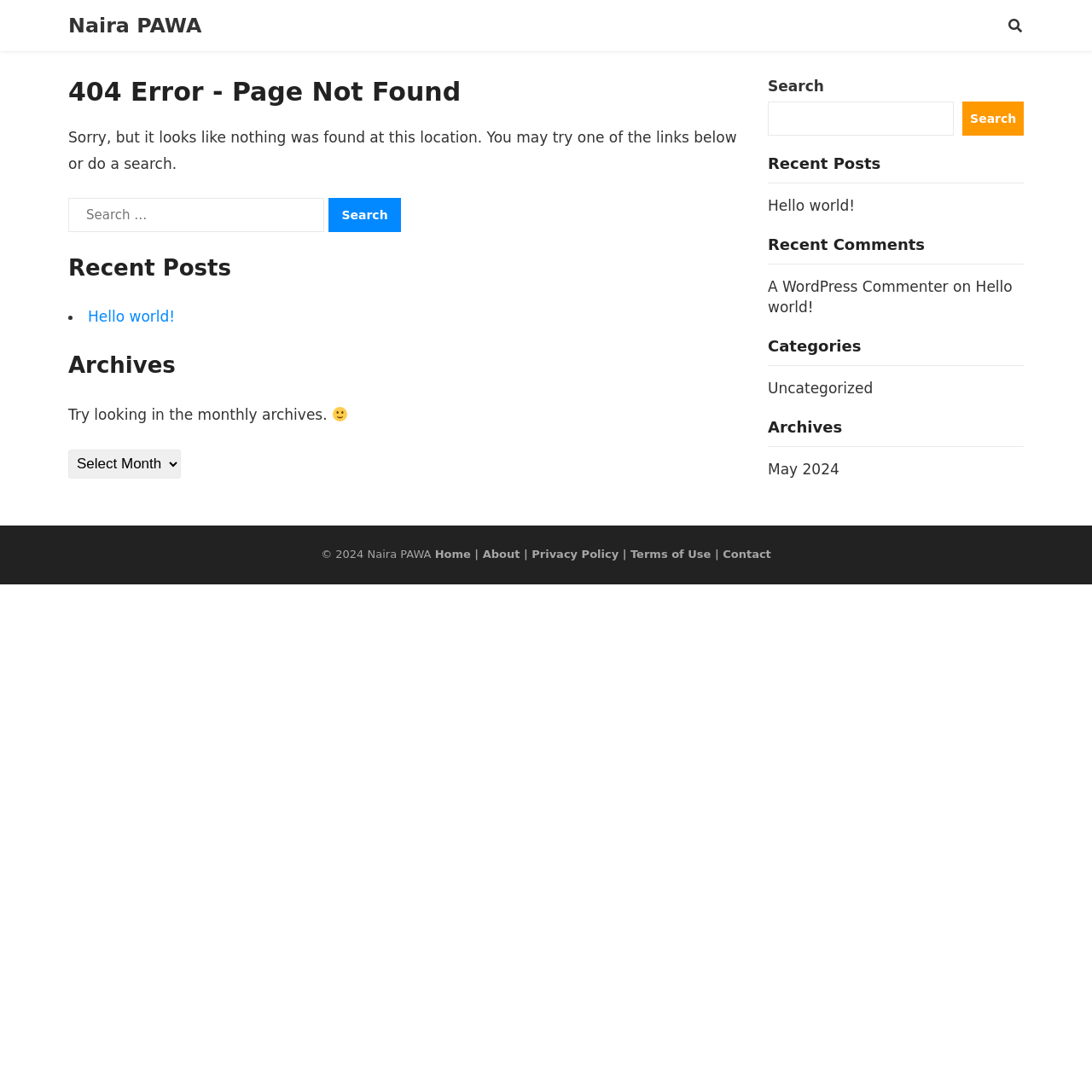What is the purpose of the search box?
Answer briefly with a single word or phrase based on the image.

To search for content